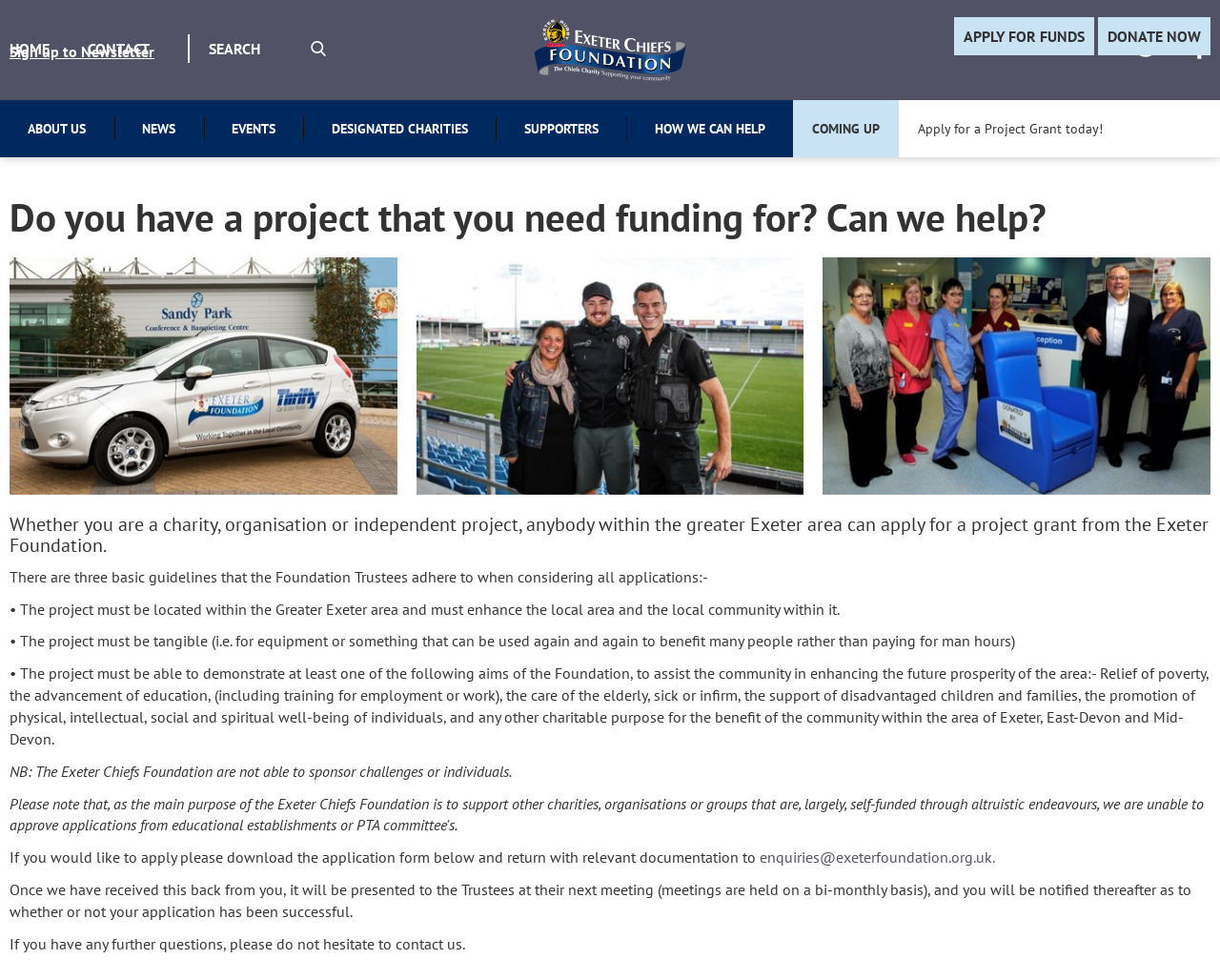Offer a meticulous description of the webpage's structure and content.

The webpage is about the Exeter Foundation, a charitable organization that provides funding for projects in the greater Exeter area. At the top of the page, there is a logo of the Exeter Foundation, which is an image with a link to the foundation's homepage. Below the logo, there are several navigation links, including "HOME", "CONTACT", and "Sign up to Newsletter". 

On the top right corner, there is a search bar with a magnifying glass icon. Next to the search bar, there are three social media links. Below the navigation links, there are two prominent buttons, "APPLY FOR FUNDS" and "DONATE NOW", which are likely the main calls to action on the page.

The main content of the page is divided into several sections. The first section has a heading "ABOUT US" and provides information about the foundation's mission and goals. The second section has a heading "HOW WE CAN HELP" and explains the types of projects that the foundation supports. 

Below these sections, there are three images with links, showcasing different projects funded by the foundation. The images are arranged horizontally across the page. 

The next section has a heading that asks if the user has a project that needs funding, and explains the eligibility criteria for applying for a project grant. This section also lists three guidelines that the foundation's trustees follow when considering applications. 

The page also provides detailed information about the types of projects that are eligible for funding, including the geographic area, the types of projects, and the aims of the foundation. There is also a note that the foundation does not sponsor individual challenges or individuals. 

Finally, the page provides a link to download an application form for those who wish to apply for funding, along with an email address to contact for enquiries.